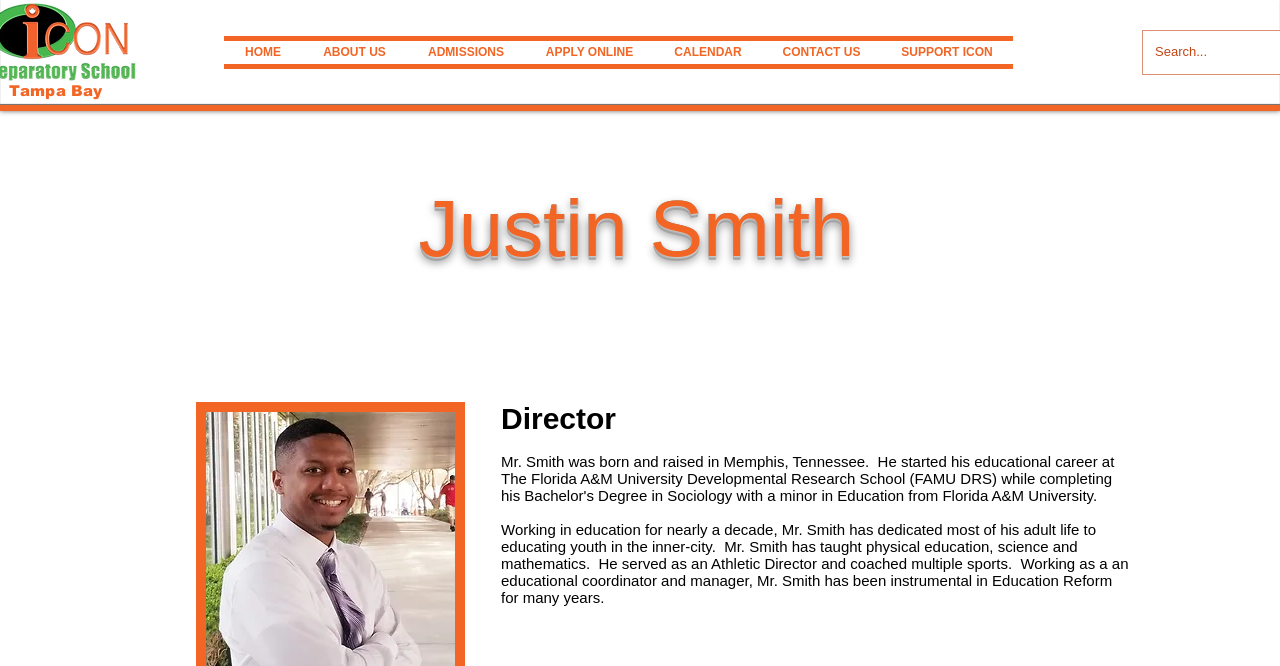Given the description "aria-label="Search..." name="q" placeholder="Search..."", determine the bounding box of the corresponding UI element.

[0.902, 0.047, 0.993, 0.111]